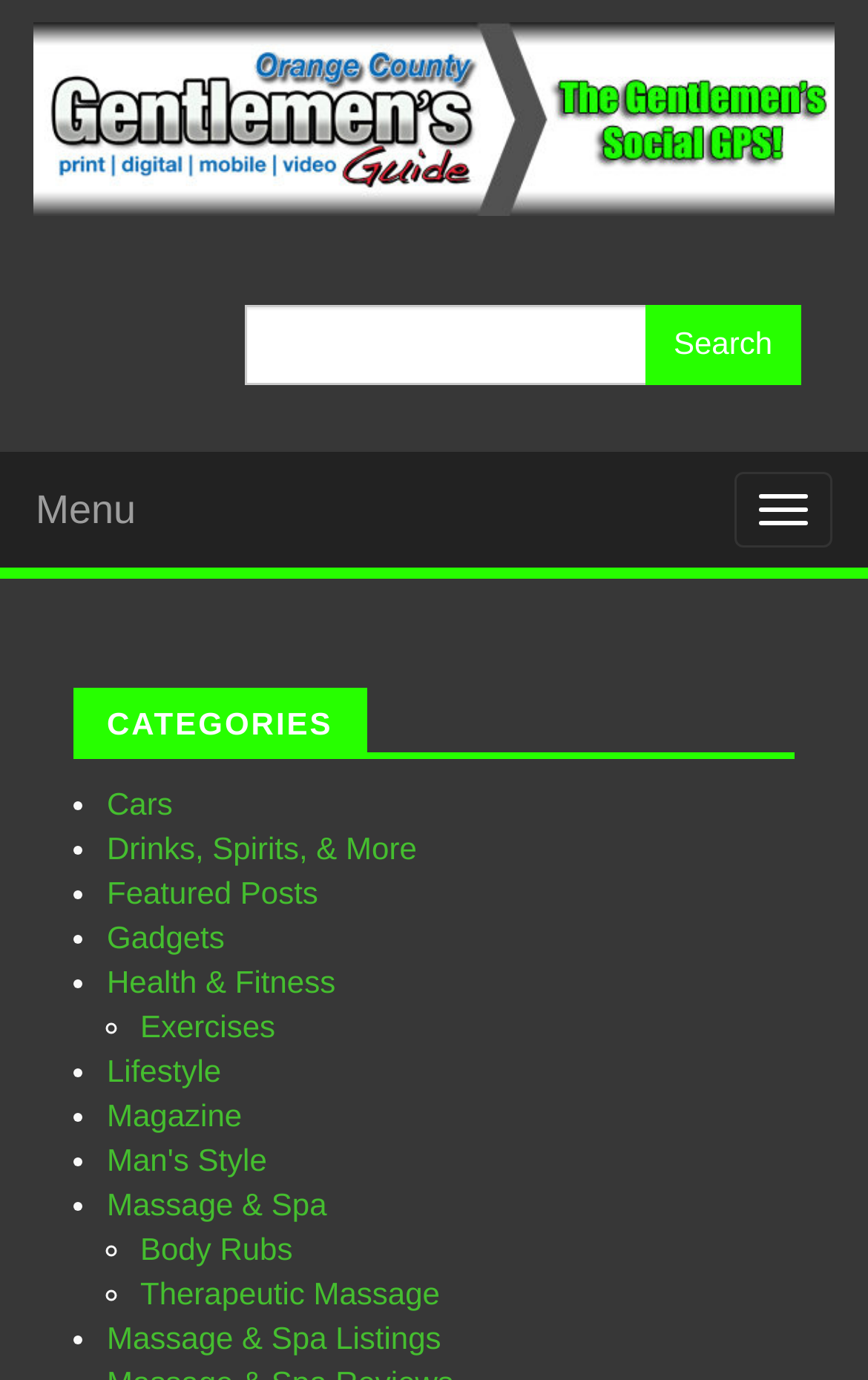Identify the coordinates of the bounding box for the element that must be clicked to accomplish the instruction: "watch trackside TV".

None